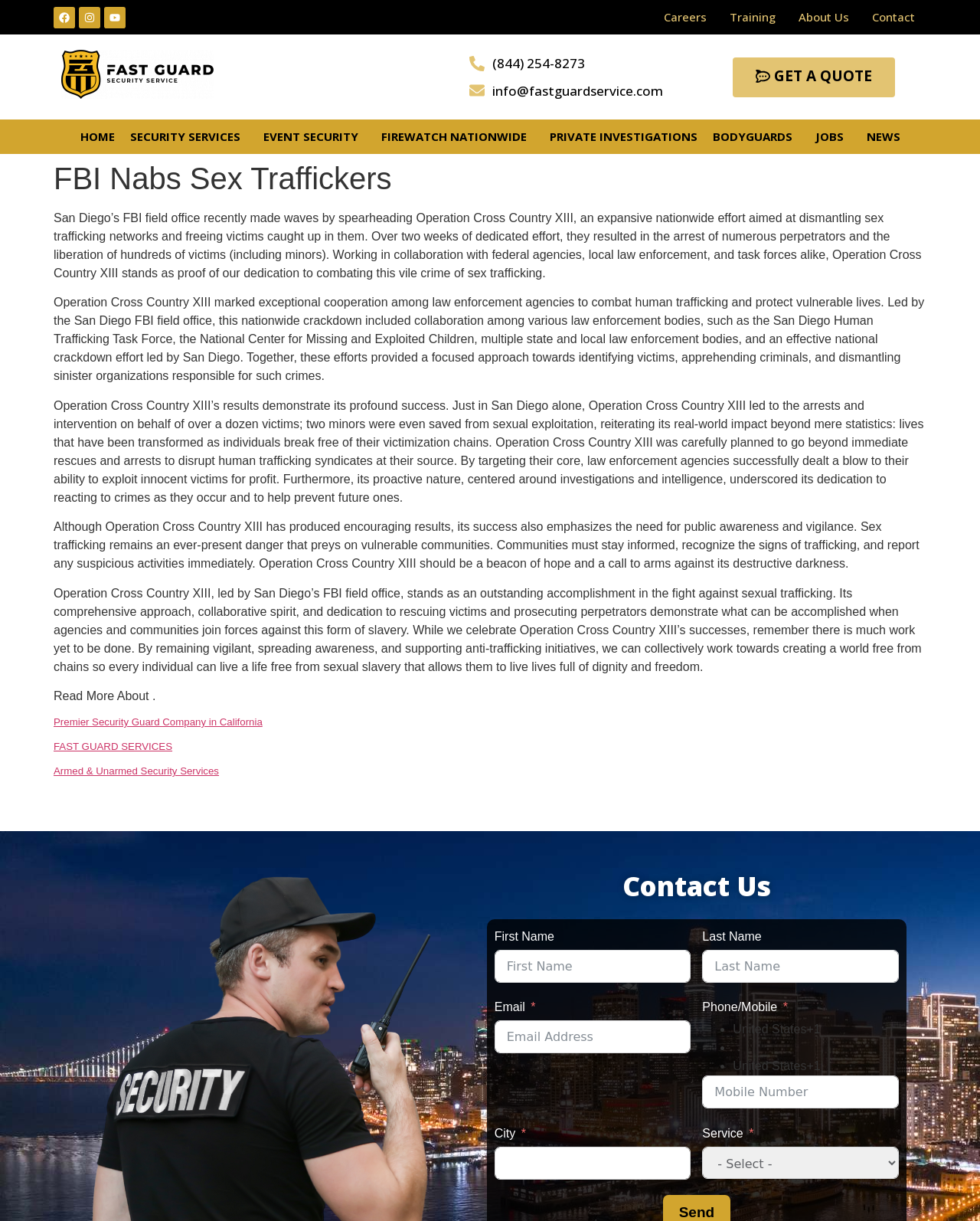Please identify the bounding box coordinates of the element that needs to be clicked to execute the following command: "Enter email". Provide the bounding box using four float numbers between 0 and 1, formatted as [left, top, right, bottom].

[0.504, 0.836, 0.705, 0.863]